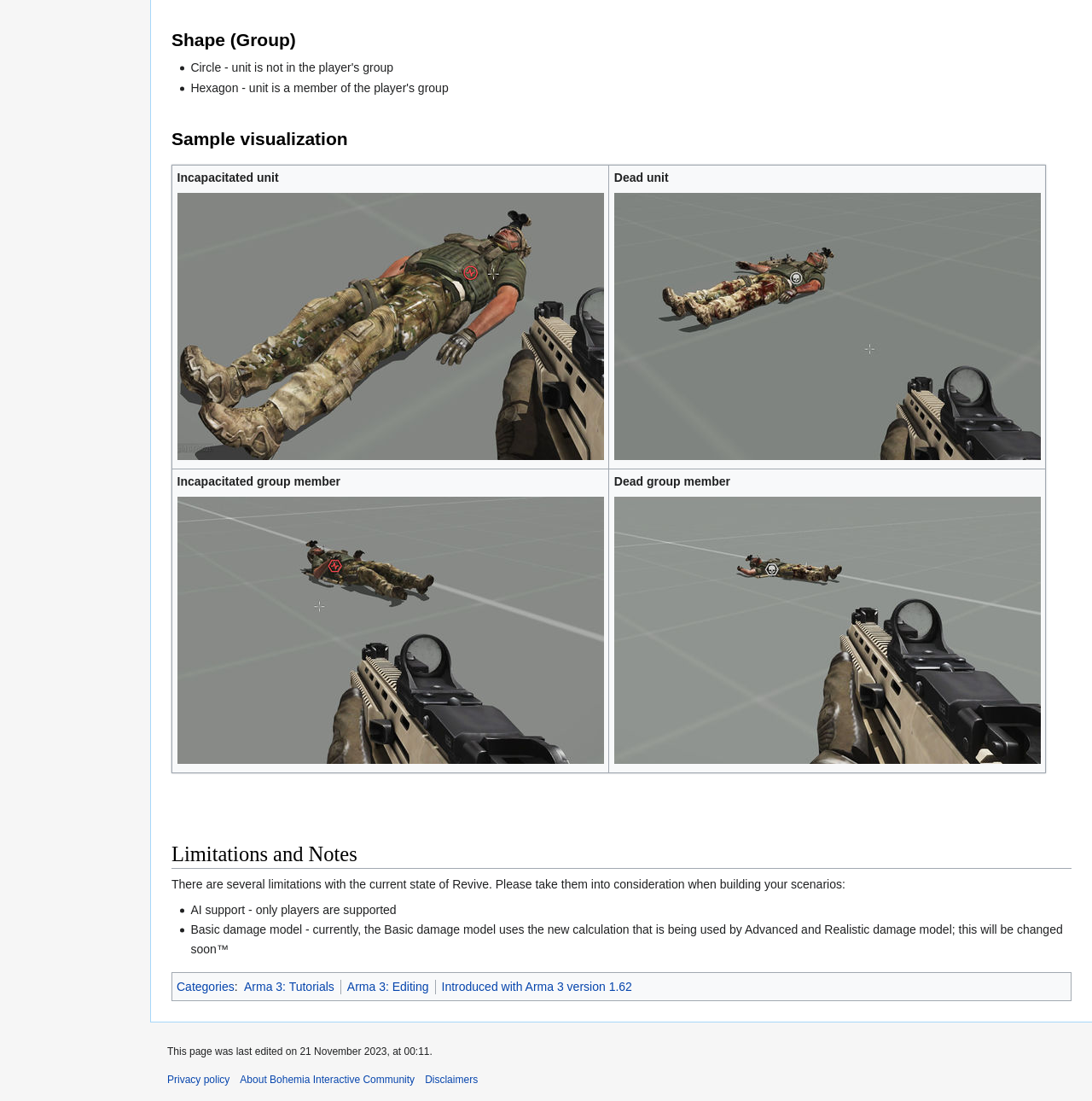How many images are on this webpage?
From the screenshot, supply a one-word or short-phrase answer.

4